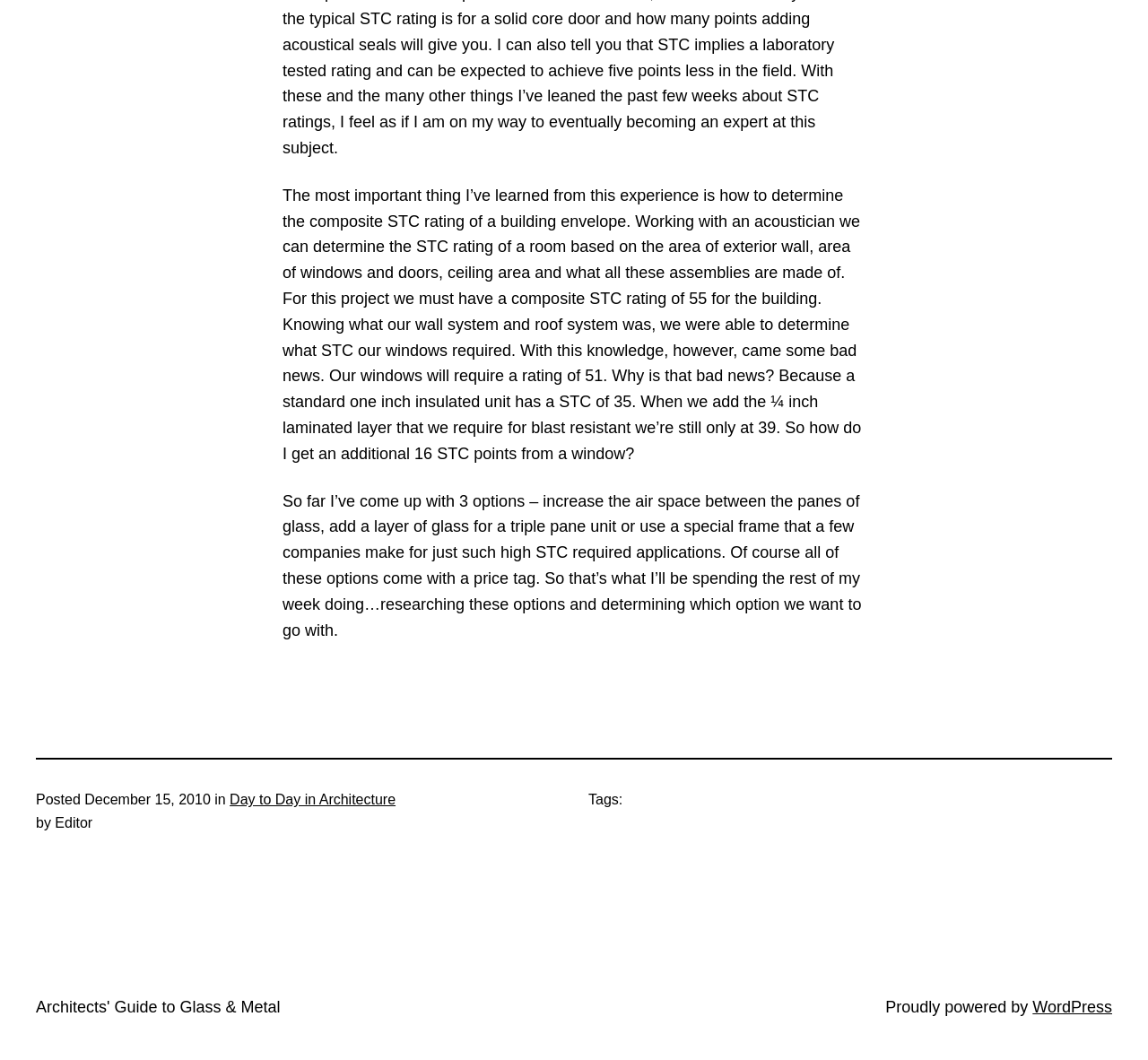Identify the bounding box coordinates for the UI element mentioned here: "WordPress". Provide the coordinates as four float values between 0 and 1, i.e., [left, top, right, bottom].

[0.899, 0.942, 0.969, 0.959]